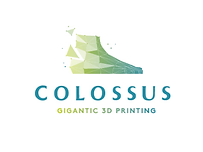Describe the image with as much detail as possible.

The image features the logo of "Colossus," which represents a pioneering venture in large-scale 3D printing. The logo incorporates a modern, geometric design marked by various shades of green and a hint of blue, suggesting innovation and sustainability. Underneath the stylized graphic, the name "COLOSSIUS" is prominently displayed in a bold font, followed by the tagline "GIGANTIC 3D PRINTING." This branding reflects the company’s commitment to advancing the field of 3D printing, particularly emphasizing the use of recycled materials for constructing large structures. The visually striking logo aligns with the company's mission to push boundaries in architectural design and manufacturing, highlighting a blend of technology and creativity.